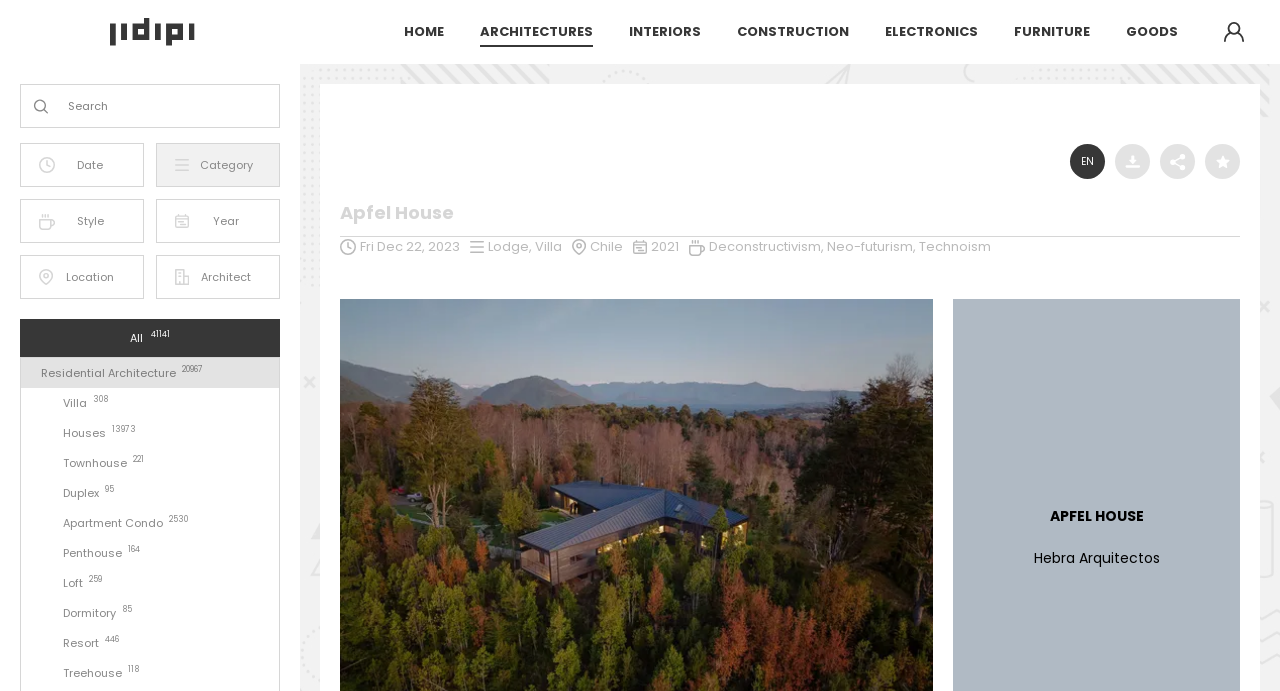Please identify the bounding box coordinates of the clickable area that will fulfill the following instruction: "Search for something". The coordinates should be in the format of four float numbers between 0 and 1, i.e., [left, top, right, bottom].

[0.026, 0.143, 0.038, 0.164]